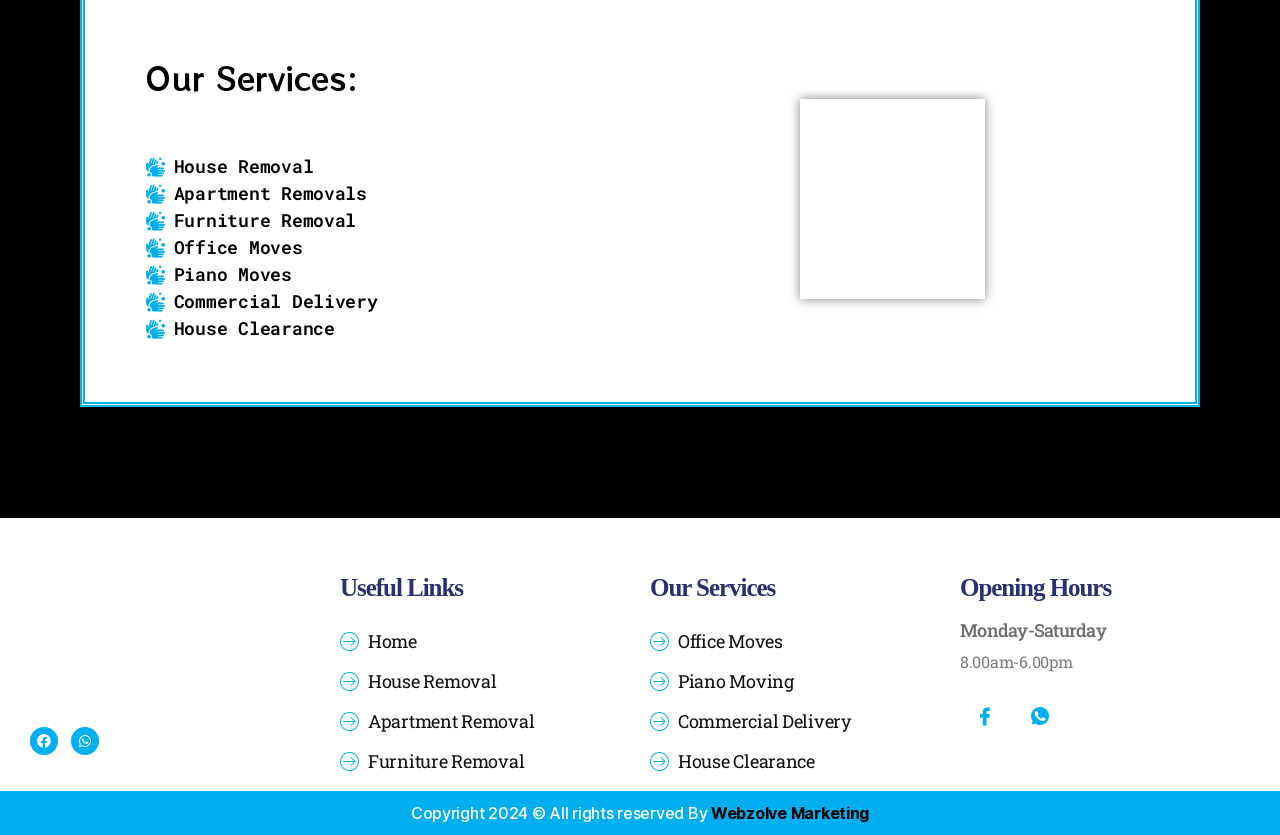Please mark the clickable region by giving the bounding box coordinates needed to complete this instruction: "Click on House Removal".

[0.113, 0.183, 0.492, 0.216]